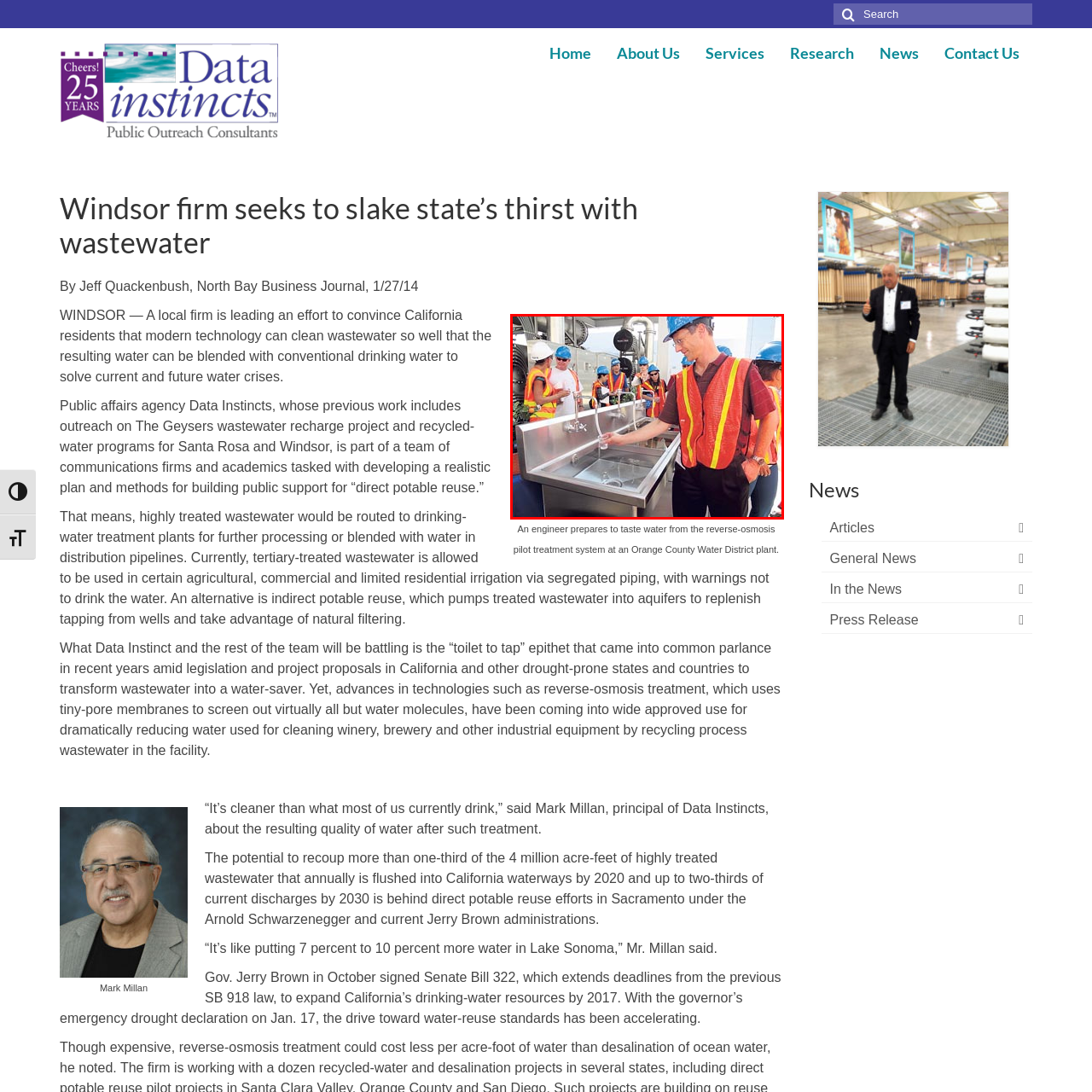Concentrate on the image inside the red frame and provide a detailed response to the subsequent question, utilizing the visual information from the image: 
Why are the individuals observing the process?

The group of individuals, also wearing safety gear, are attentively observing the process to highlight the importance of public engagement and education about modern wastewater treatment technologies, which is crucial for promoting advanced methods for transforming wastewater into a viable drinking water source.